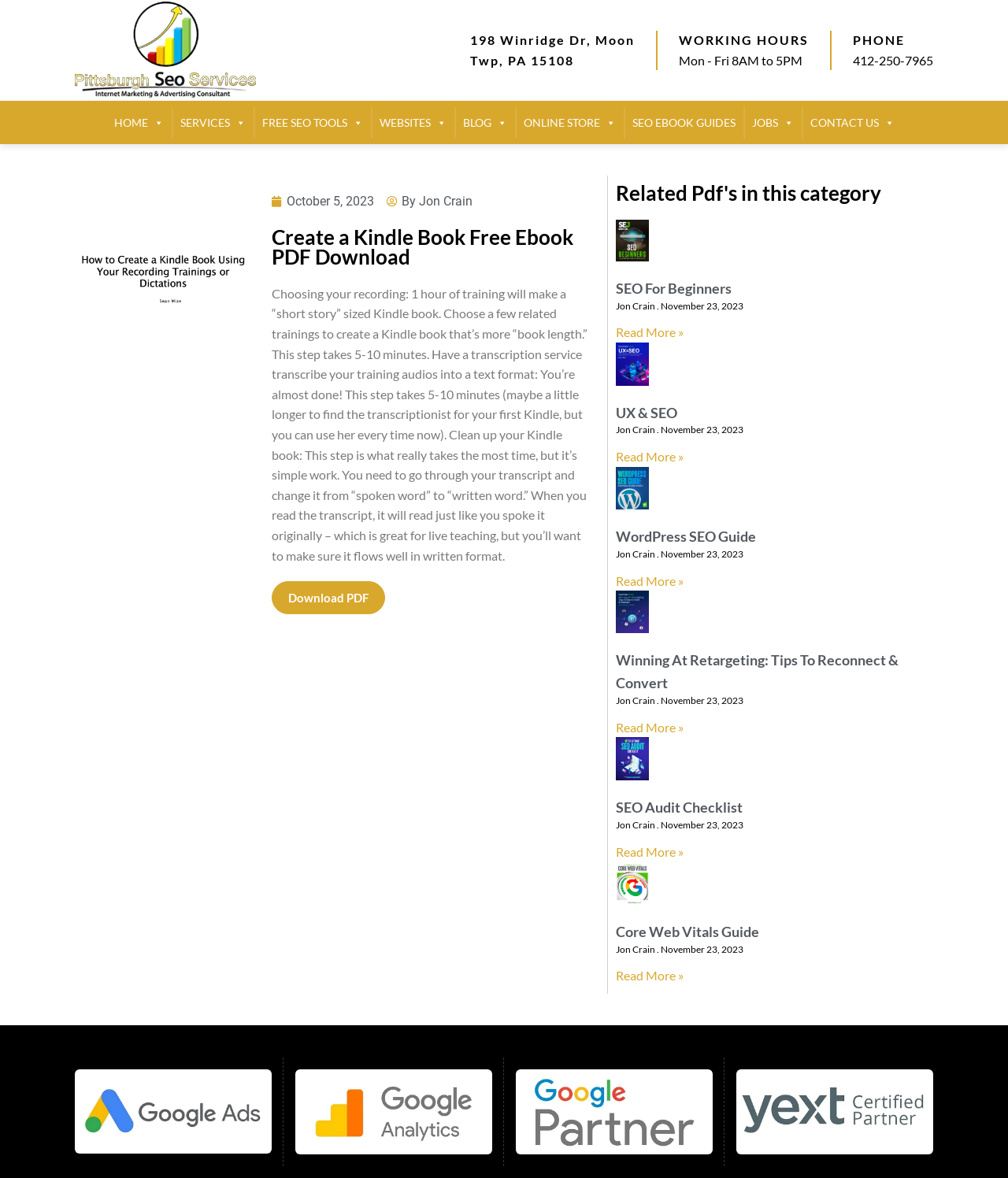Explain the features and main sections of the webpage comprehensively.

The webpage is a digital marketing and SEO guide platform, offering free resources and expert tips to elevate online presence. At the top, there is a logo and a navigation menu with links to different sections, including "Home", "Services", "Free SEO Tools", "Websites", "Blog", "Online Store", "SEO EBook Guides", "Jobs", and "Contact Us". 

Below the navigation menu, there is a section displaying the company's address, working hours, and phone number. 

The main content area is divided into two sections. On the left, there is a featured article with a heading "Create a Kindle Book Free Ebook PDF Download" and a brief description. Below the article, there is a "Download PDF" link. 

On the right, there is a section titled "Related Pdf's in this category" with a list of five articles, each with a screenshot, heading, author, date, and a "Read More" link. The articles are about SEO-related topics, including "SEO For Beginners", "UX & SEO", "WordPress SEO Guide", "Winning At Retargeting: Tips To Reconnect & Convert", and "SEO Audit Checklist". 

At the bottom of the page, there are three advertisements for Google Ads, Google Analytics, and Google Partner.